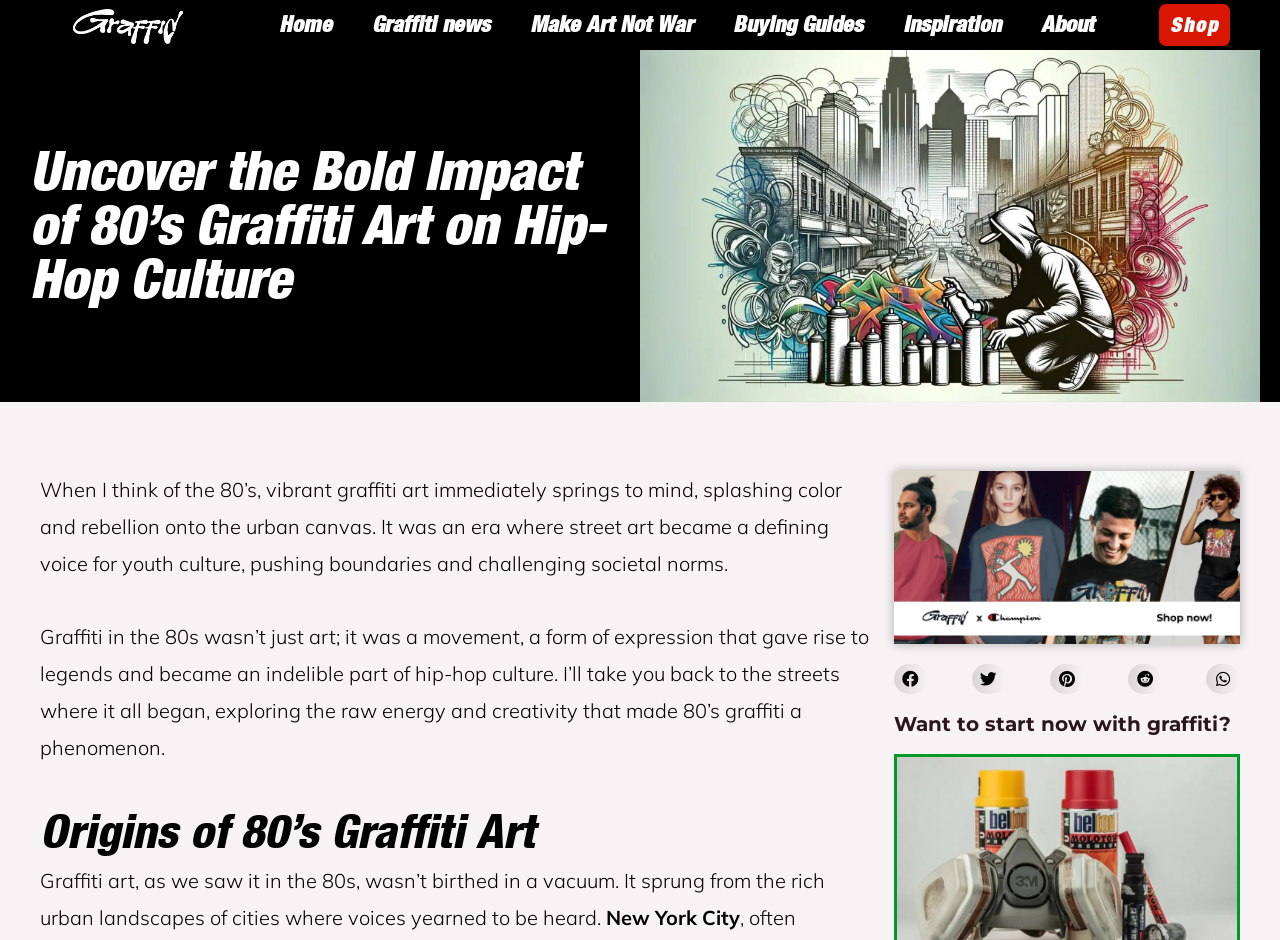Locate the bounding box coordinates of the segment that needs to be clicked to meet this instruction: "Explore the Shop".

[0.906, 0.004, 0.961, 0.049]